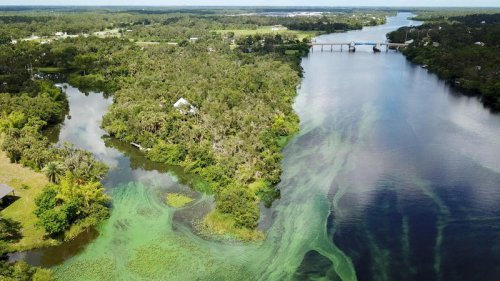What is the purpose of public education and community involvement?
Based on the screenshot, provide a one-word or short-phrase response.

Preserving waterway health